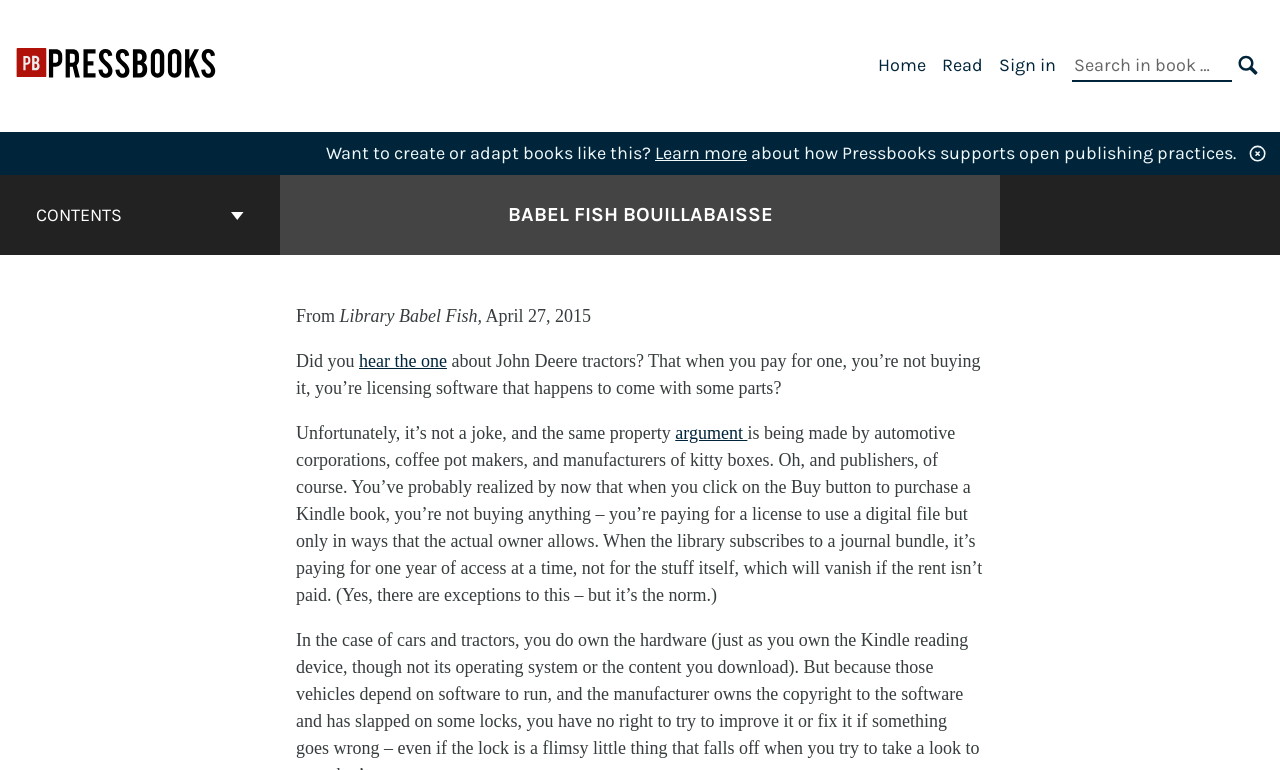What is the name of the library?
Please craft a detailed and exhaustive response to the question.

I found the answer by looking at the StaticText 'Library Babel Fish,' which is located below the StaticText 'From'.